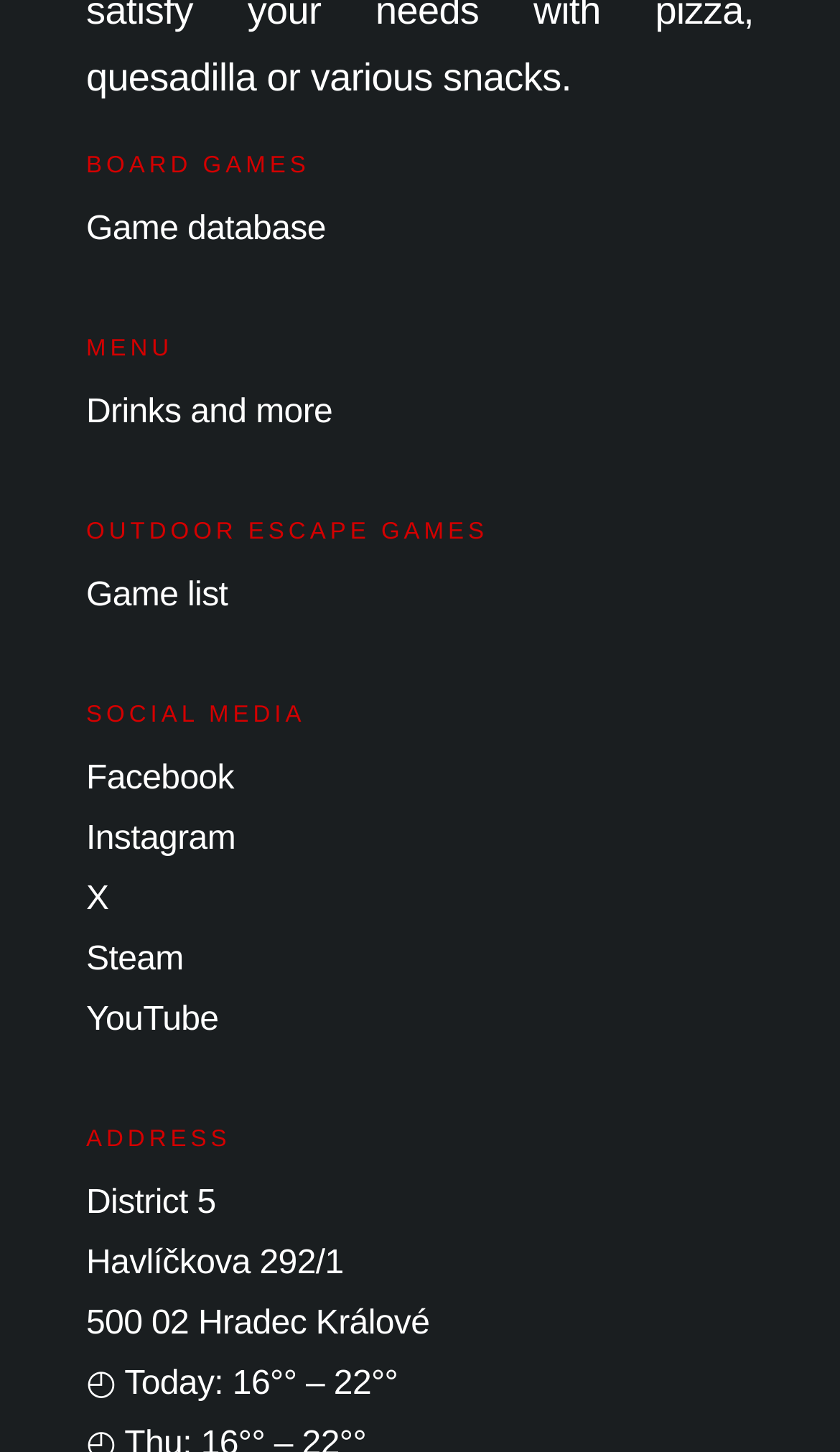Reply to the question below using a single word or brief phrase:
What type of games are listed on this website?

Board games